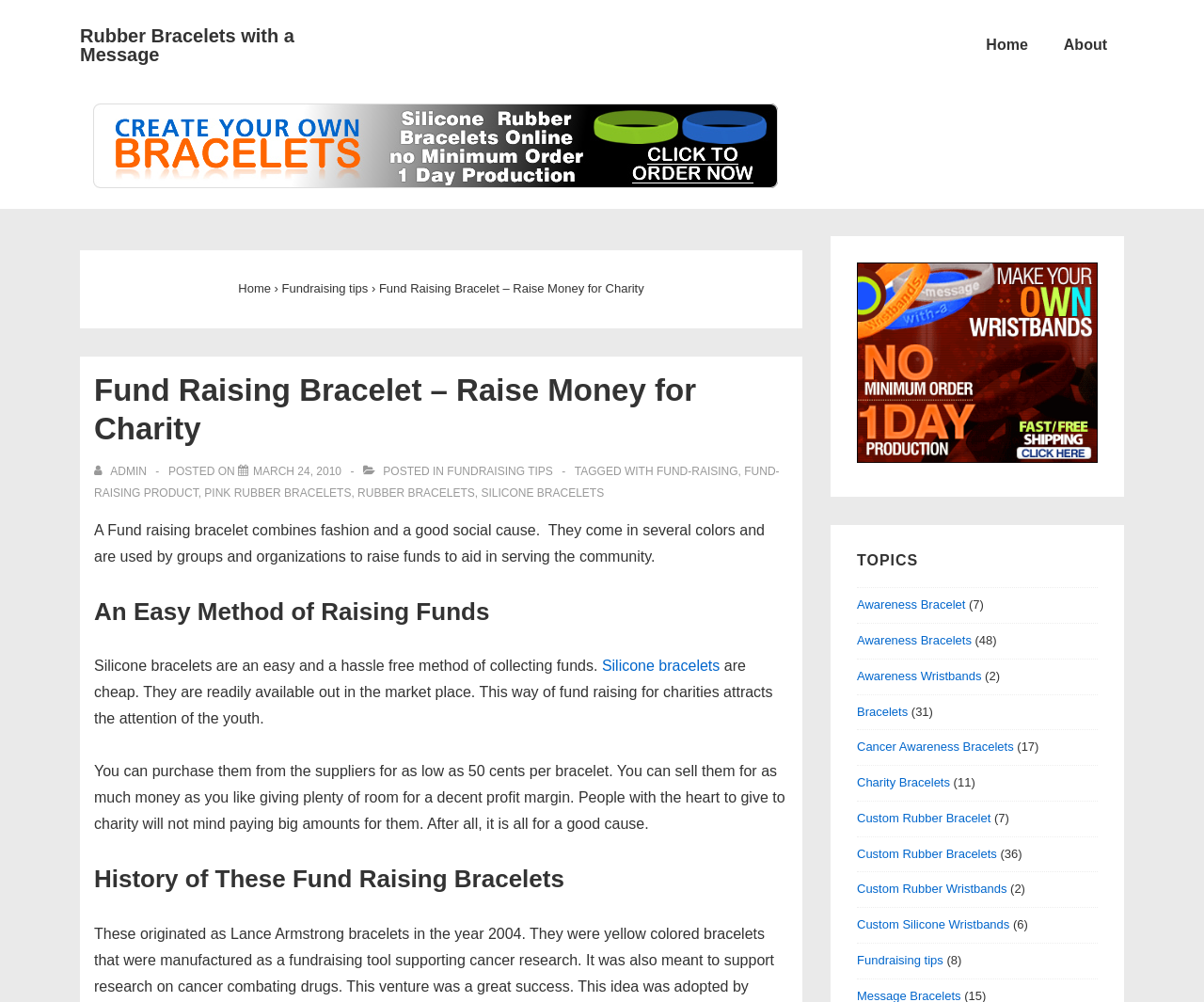Please extract the primary headline from the webpage.

Fund Raising Bracelet – Raise Money for Charity